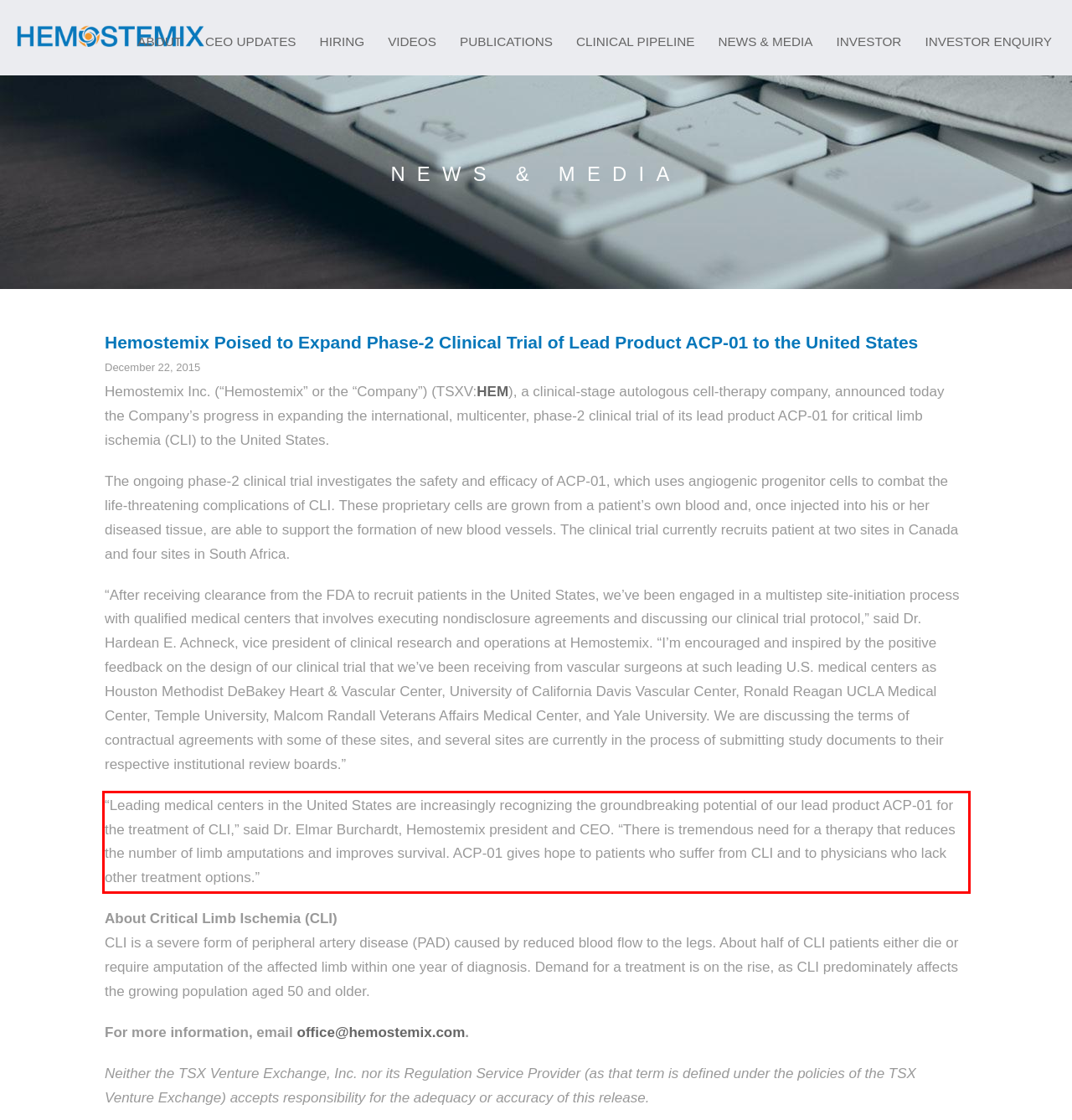You have a screenshot of a webpage where a UI element is enclosed in a red rectangle. Perform OCR to capture the text inside this red rectangle.

“Leading medical centers in the United States are increasingly recognizing the groundbreaking potential of our lead product ACP-01 for the treatment of CLI,” said Dr. Elmar Burchardt, Hemostemix president and CEO. “There is tremendous need for a therapy that reduces the number of limb amputations and improves survival. ACP-01 gives hope to patients who suffer from CLI and to physicians who lack other treatment options.”